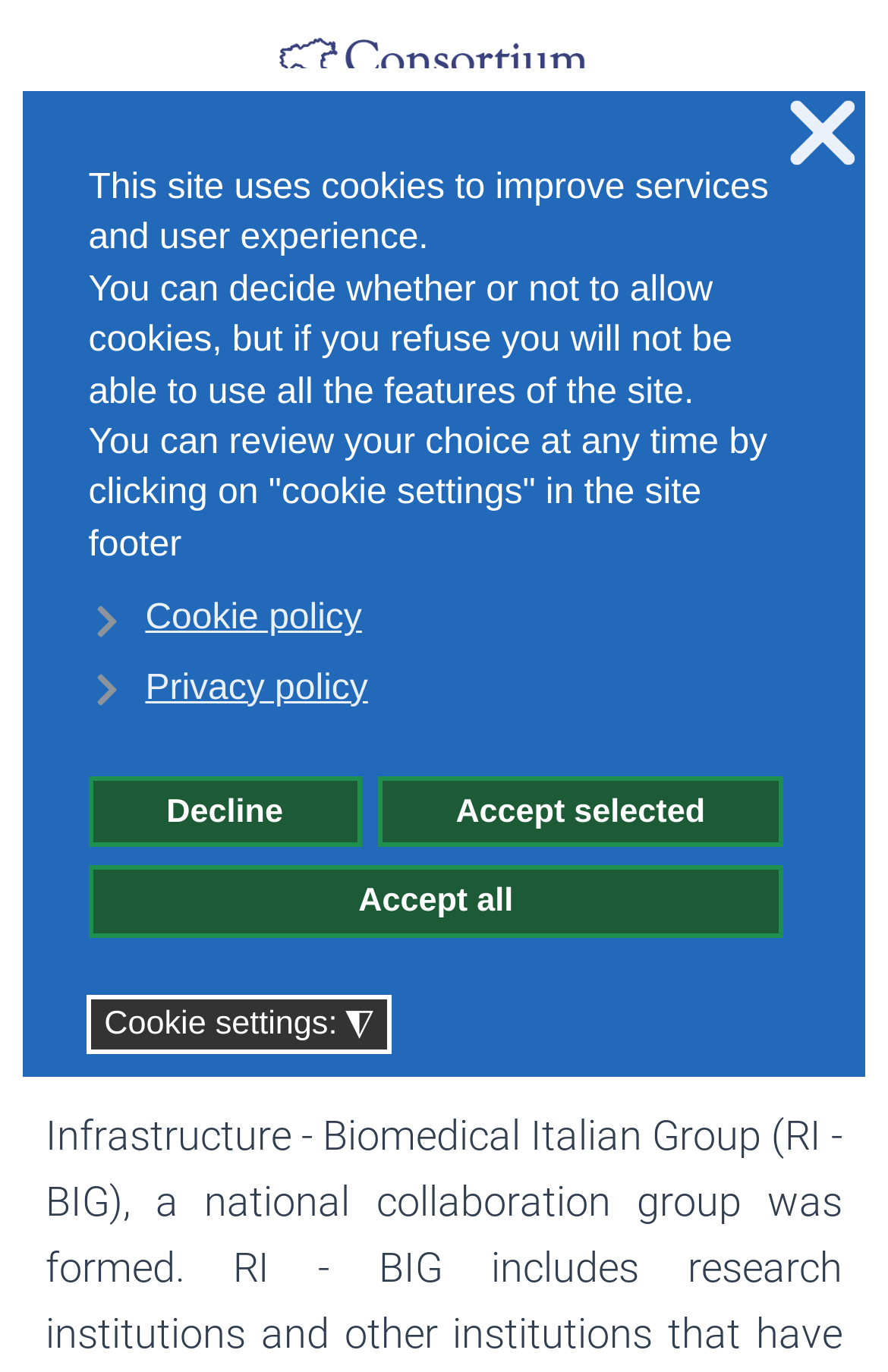Pinpoint the bounding box coordinates of the element that must be clicked to accomplish the following instruction: "Click the 'Skip to main content' link". The coordinates should be in the format of four float numbers between 0 and 1, i.e., [left, top, right, bottom].

[0.09, 0.061, 0.433, 0.091]